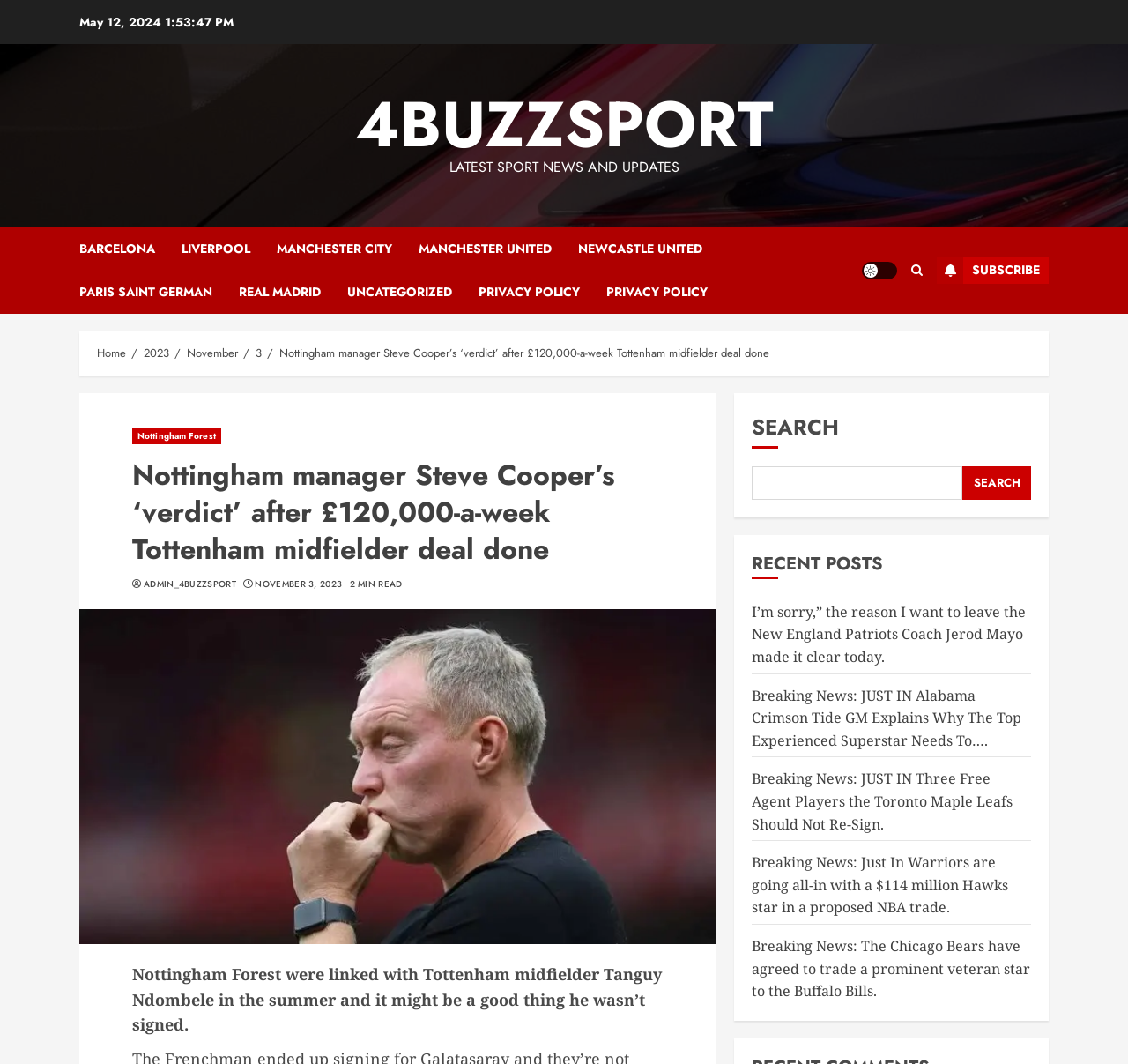Locate the bounding box coordinates of the element that should be clicked to execute the following instruction: "Click on the 'Nottingham Forest' link".

[0.117, 0.403, 0.196, 0.418]